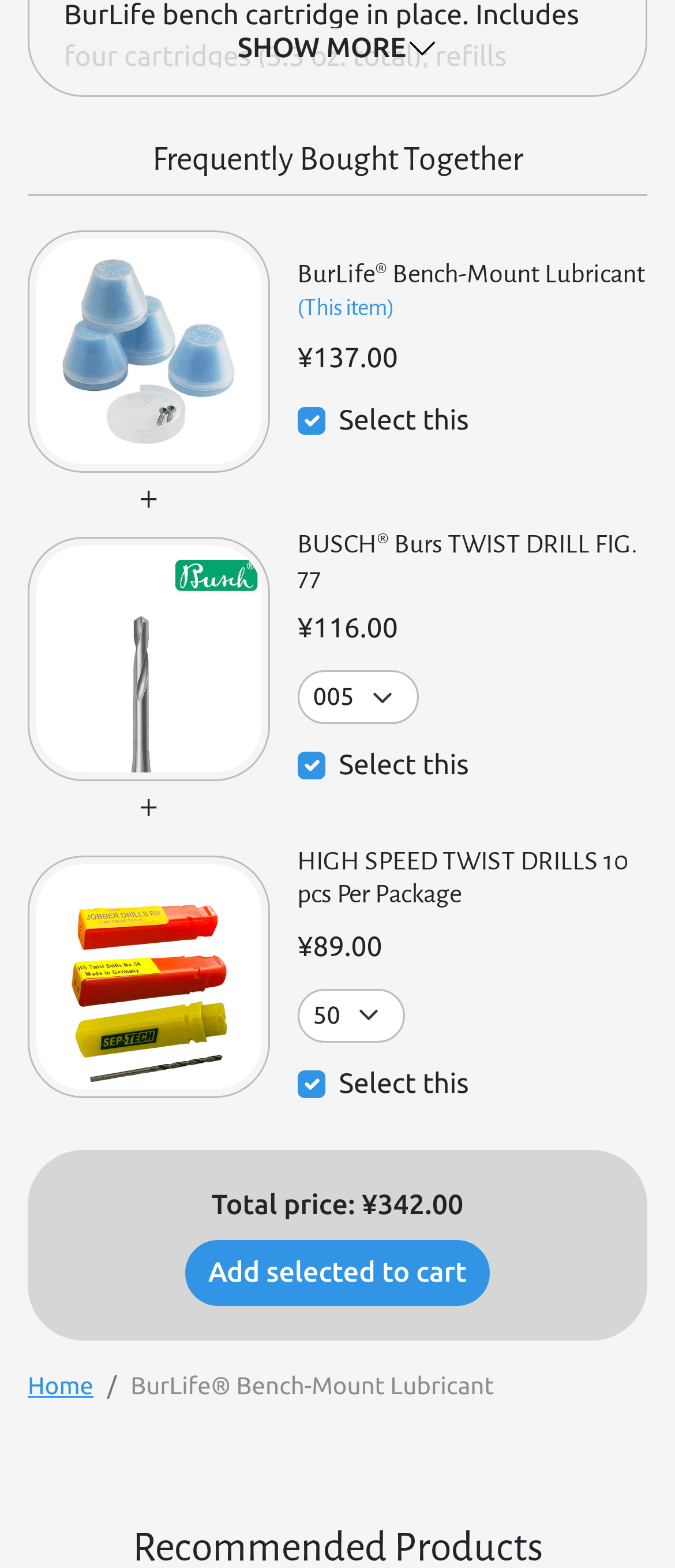What is the total price of the selected items?
Look at the screenshot and respond with one word or a short phrase.

¥342.00